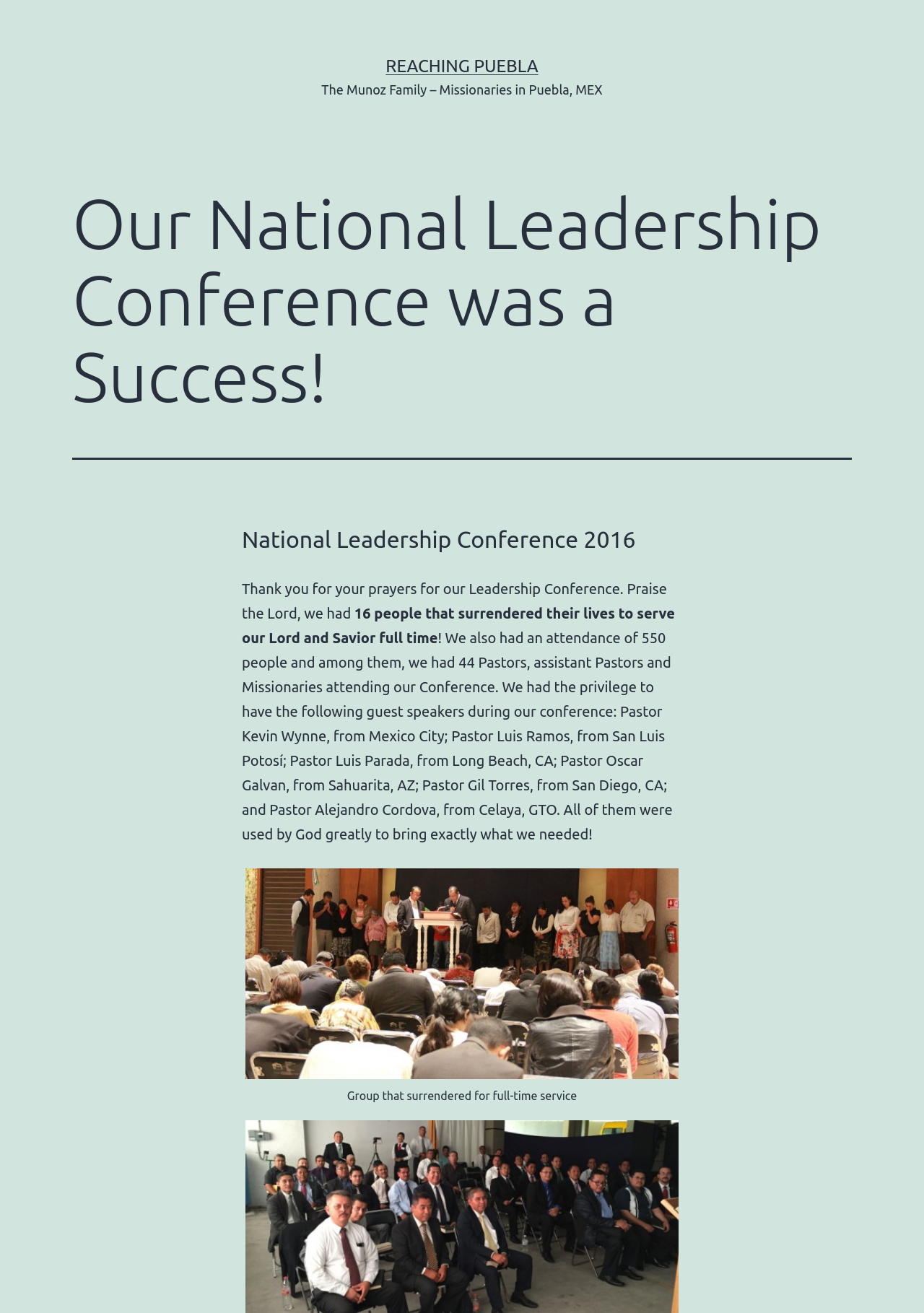Generate a comprehensive description of the webpage.

The webpage is about the success of the National Leadership Conference organized by Reaching Puebla. At the top, there is a link to "REACHING PUEBLA" positioned slightly to the right of the center. Below it, there is a static text "The Munoz Family – Missionaries in Puebla, MEX" which serves as a subtitle.

The main content is divided into sections, with headings and paragraphs. The first heading "Our National Leadership Conference was a Success!" is prominent and spans across the top section of the page. Below it, there is a subheading "National Leadership Conference 2016" positioned slightly to the right.

The main text starts with an expression of gratitude for prayers and reports on the success of the conference, including the number of people who surrendered their lives to serve the Lord full-time and the attendance figures. The text also mentions the guest speakers who attended the conference.

Below the text, there is an image of a group of people who surrendered for full-time service, accompanied by a figure caption. The image is positioned near the bottom of the page, slightly to the right of the center.